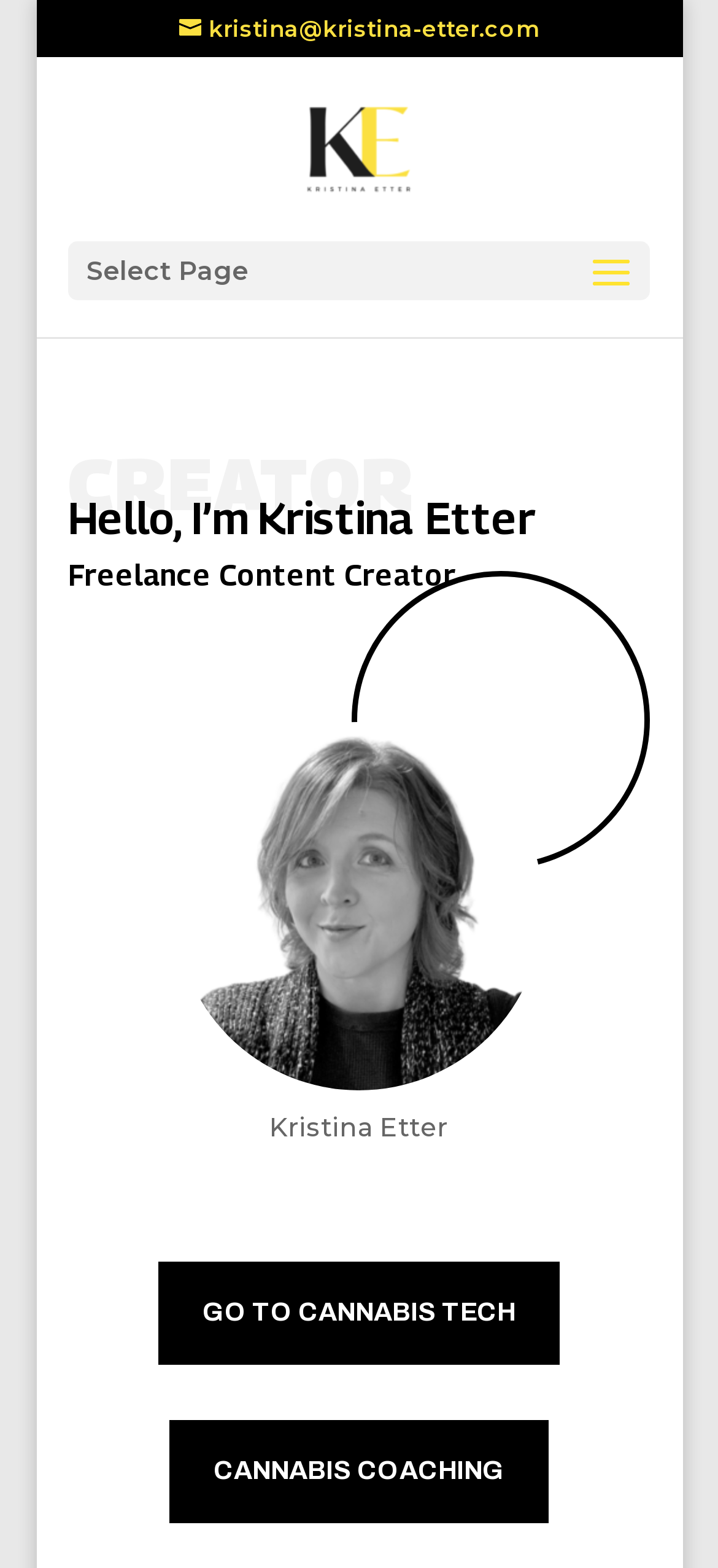Can you determine the main header of this webpage?

Hello, I’m Kristina Etter